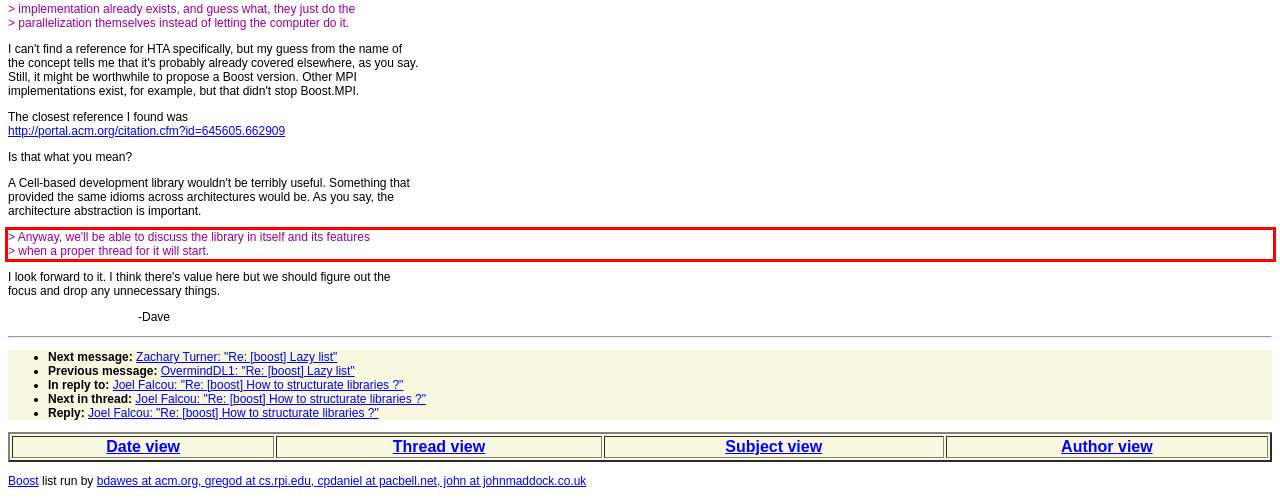Perform OCR on the text inside the red-bordered box in the provided screenshot and output the content.

> Anyway, we'll be able to discuss the library in itself and its features > when a proper thread for it will start.